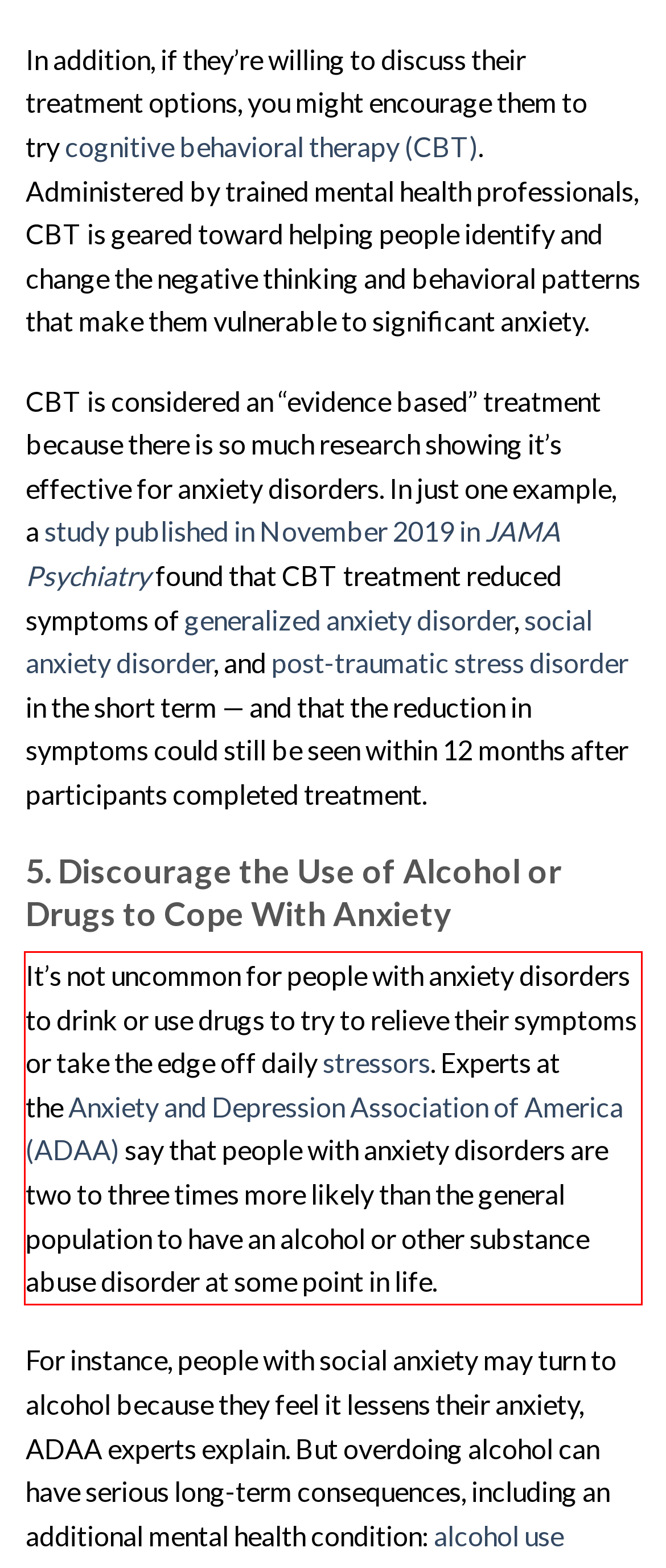Examine the screenshot of the webpage, locate the red bounding box, and generate the text contained within it.

It’s not uncommon for people with anxiety disorders to drink or use drugs to try to relieve their symptoms or take the edge off daily stressors. Experts at the Anxiety and Depression Association of America (ADAA) say that people with anxiety disorders are two to three times more likely than the general population to have an alcohol or other substance abuse disorder at some point in life.